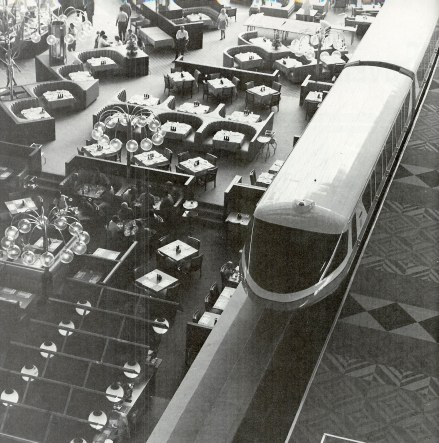What is the style of the seating in the dining area?
Give a single word or phrase as your answer by examining the image.

Stylish